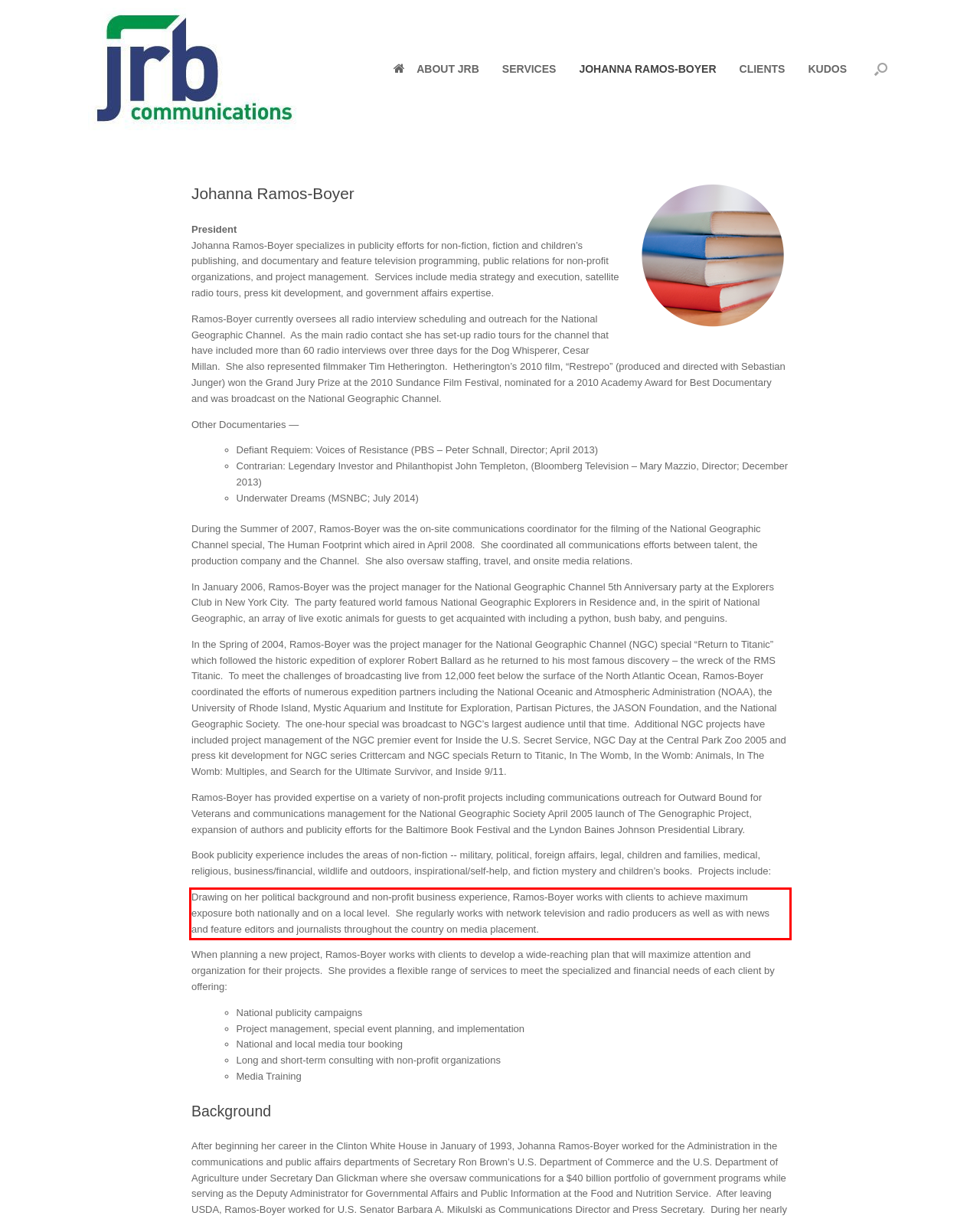Please recognize and transcribe the text located inside the red bounding box in the webpage image.

Drawing on her political background and non-profit business experience, Ramos-Boyer works with clients to achieve maximum exposure both nationally and on a local level. She regularly works with network television and radio producers as well as with news and feature editors and journalists throughout the country on media placement.